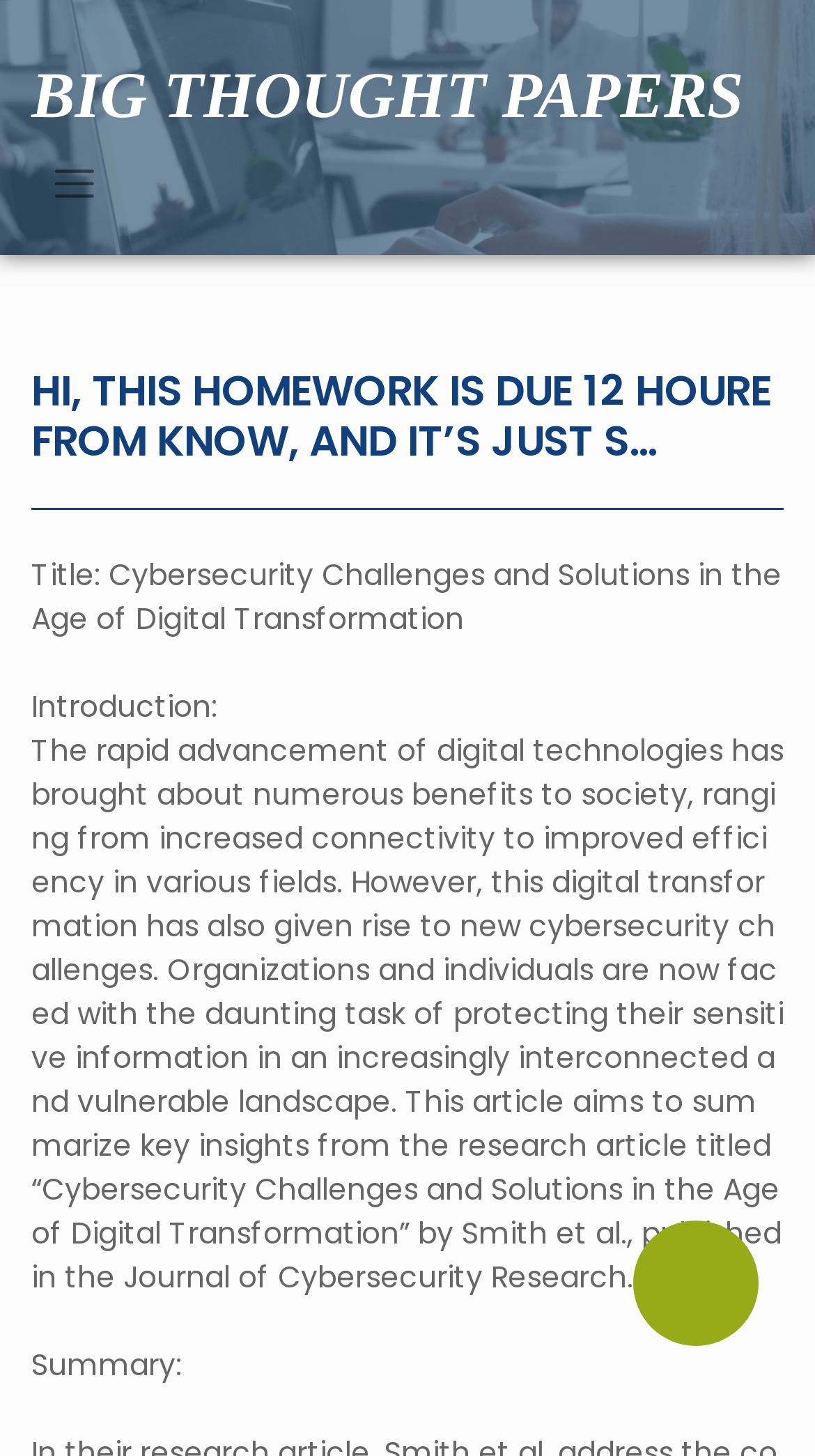Given the description "Big Thought Papers", determine the bounding box of the corresponding UI element.

[0.038, 0.04, 0.912, 0.09]